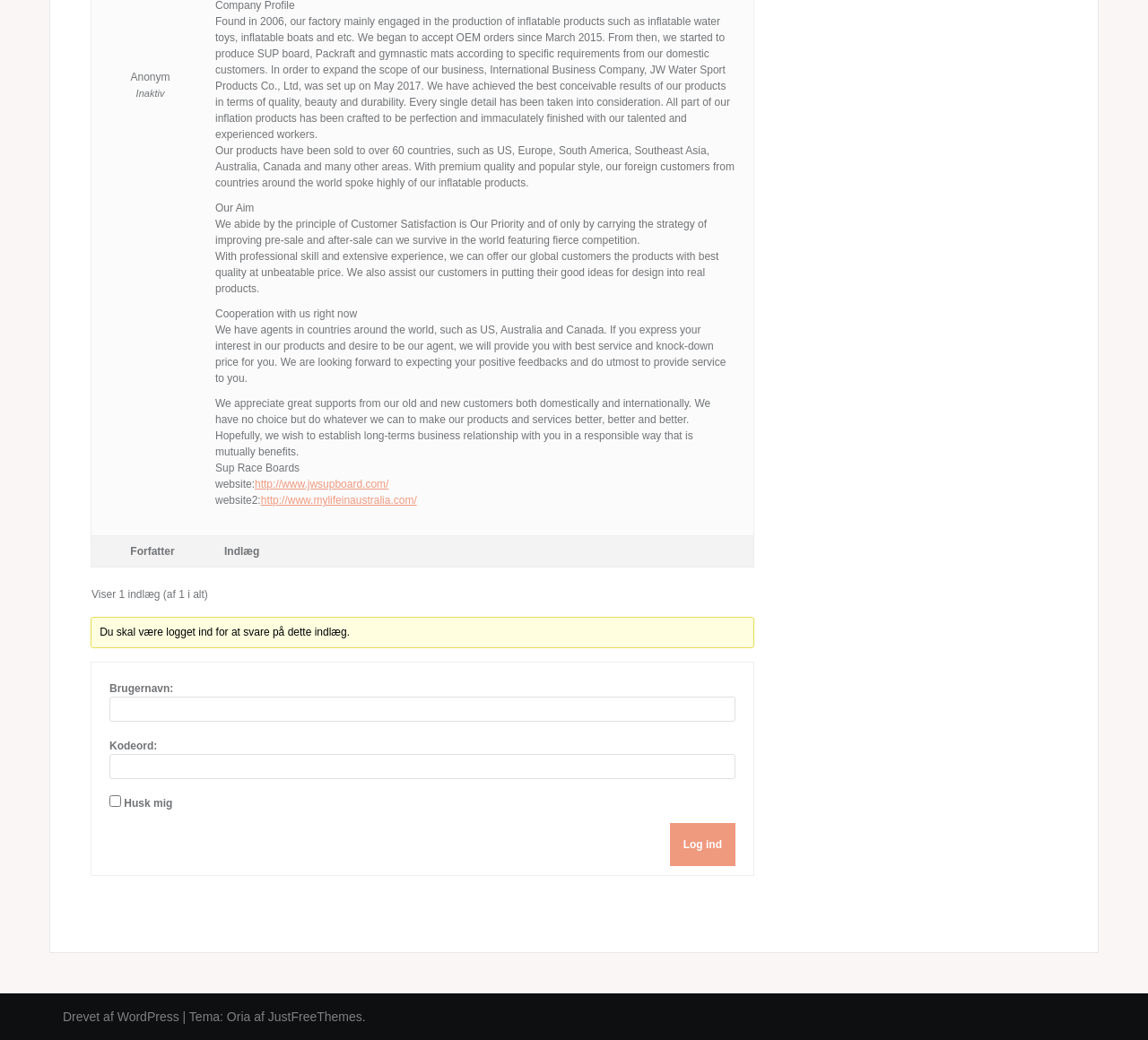Extract the bounding box of the UI element described as: "parent_node: Kodeord: name="pwd"".

[0.095, 0.725, 0.641, 0.749]